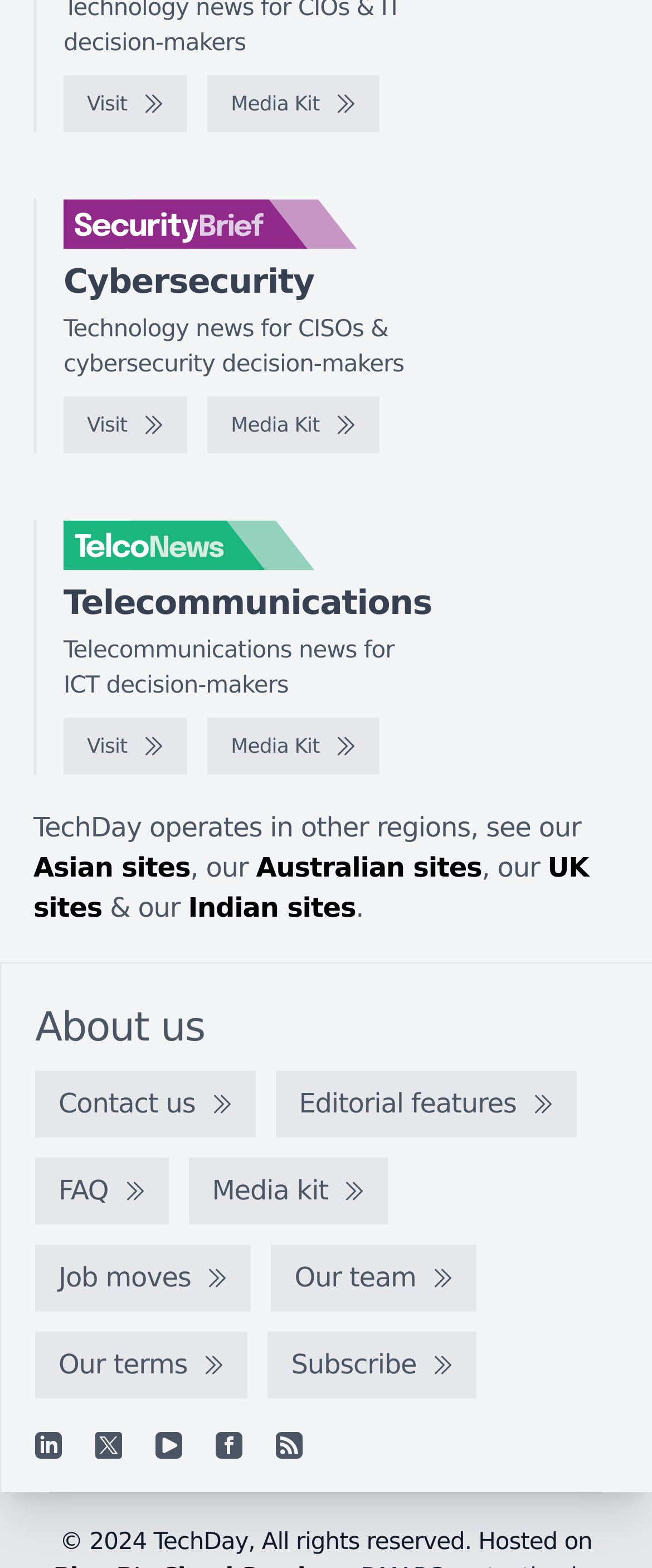Pinpoint the bounding box coordinates of the clickable area necessary to execute the following instruction: "View Media Kit". The coordinates should be given as four float numbers between 0 and 1, namely [left, top, right, bottom].

[0.318, 0.048, 0.582, 0.085]